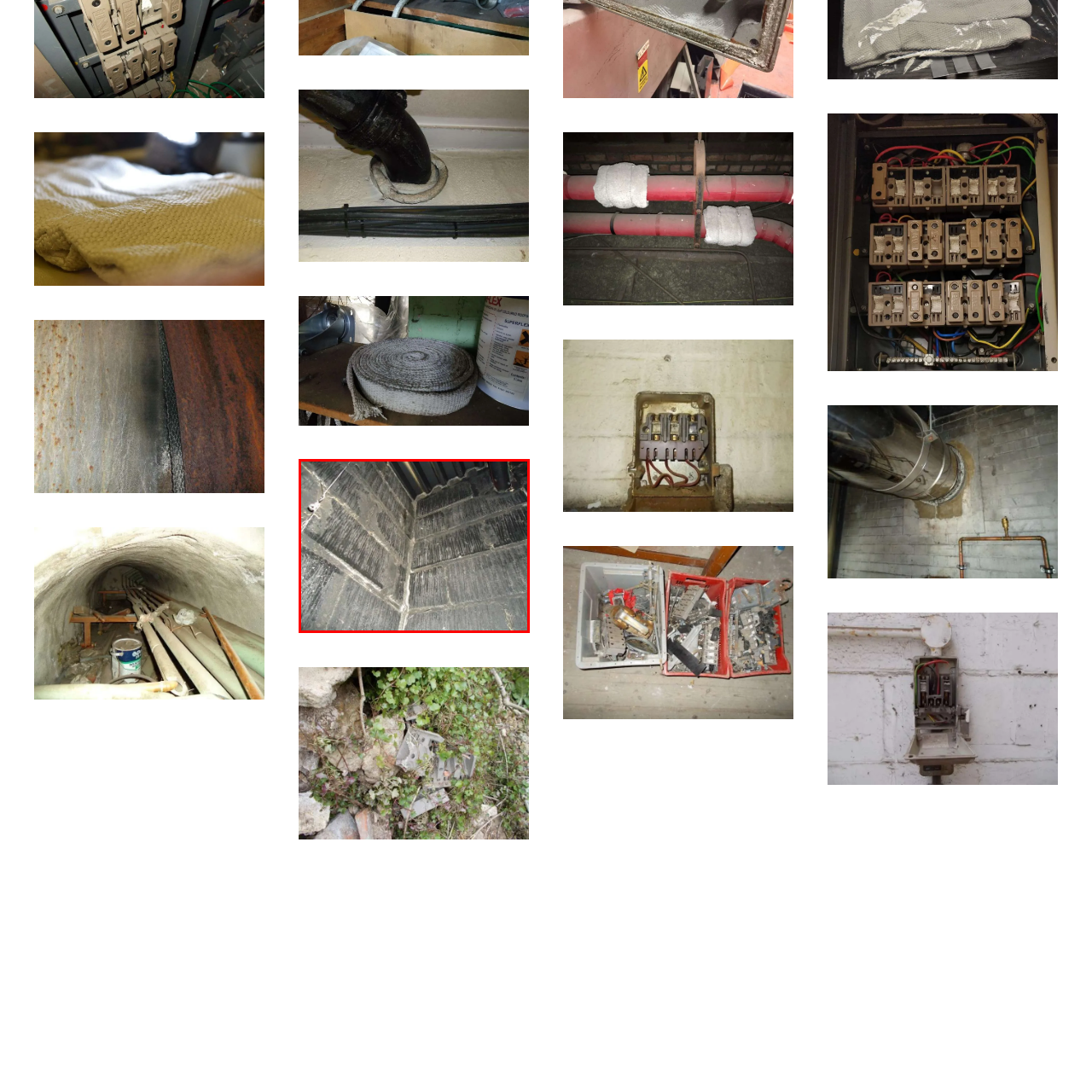Generate a detailed caption for the picture within the red-bordered area.

This image captures the interior corner of a room featuring coarse, textured black concrete blocks that form the walls. The surface of the blocks exhibits visible striations, suggesting a rough finish. The angle of the shot emphasizes the meeting point of the two walls, with the ceiling partially visible at the top of the frame. The overall appearance indicates a utilitarian setting, possibly related to construction or maintenance areas where durability is prioritized. The industrial aesthetic may hint at its function in the context of asbestos management or insulation, particularly given the surrounding narratives of asbestos materials described in linked references.